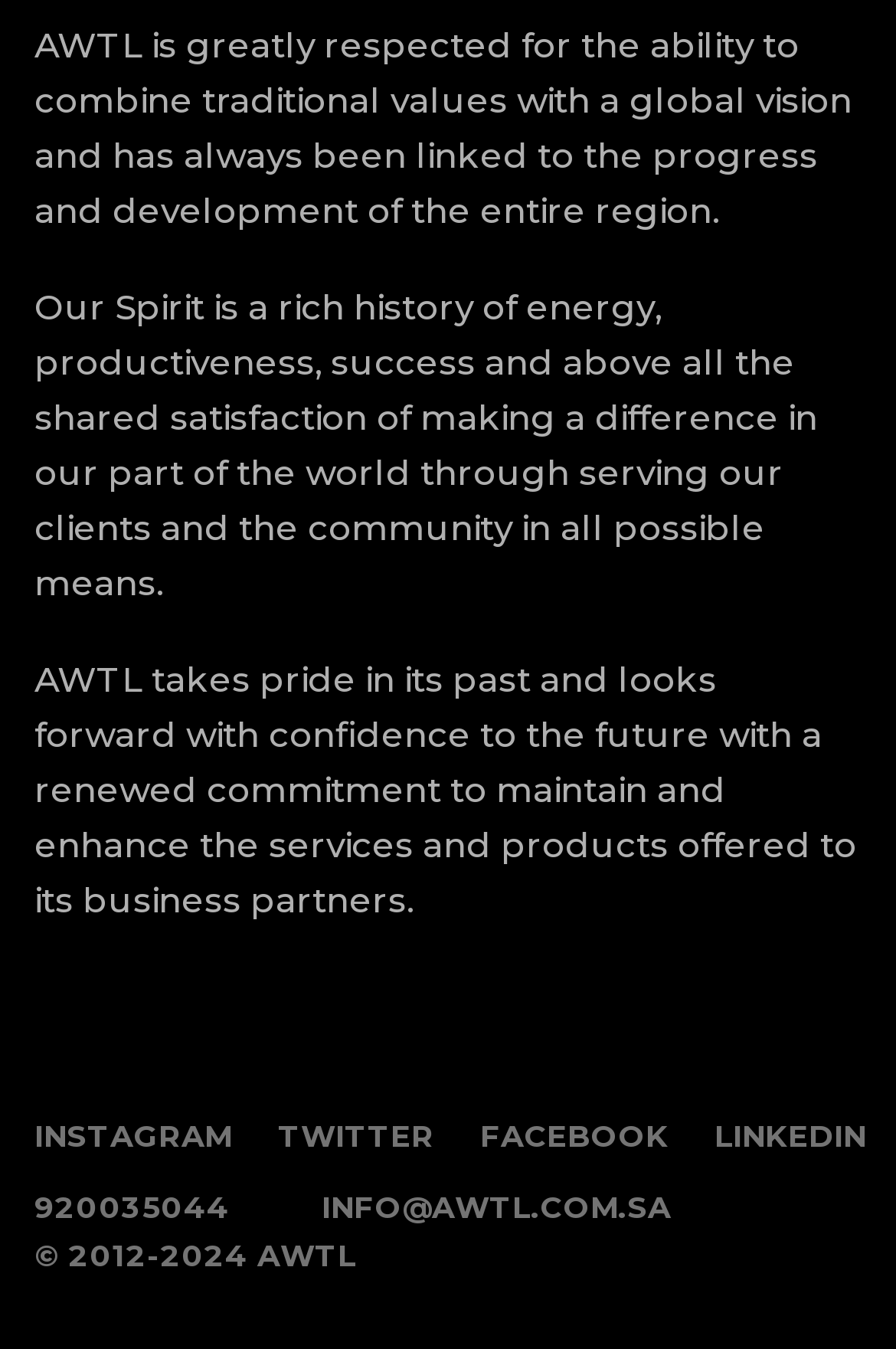What social media platforms does AWTL have?
Use the screenshot to answer the question with a single word or phrase.

INSTAGRAM, TWITTER, FACEBOOK, LINKEDIN